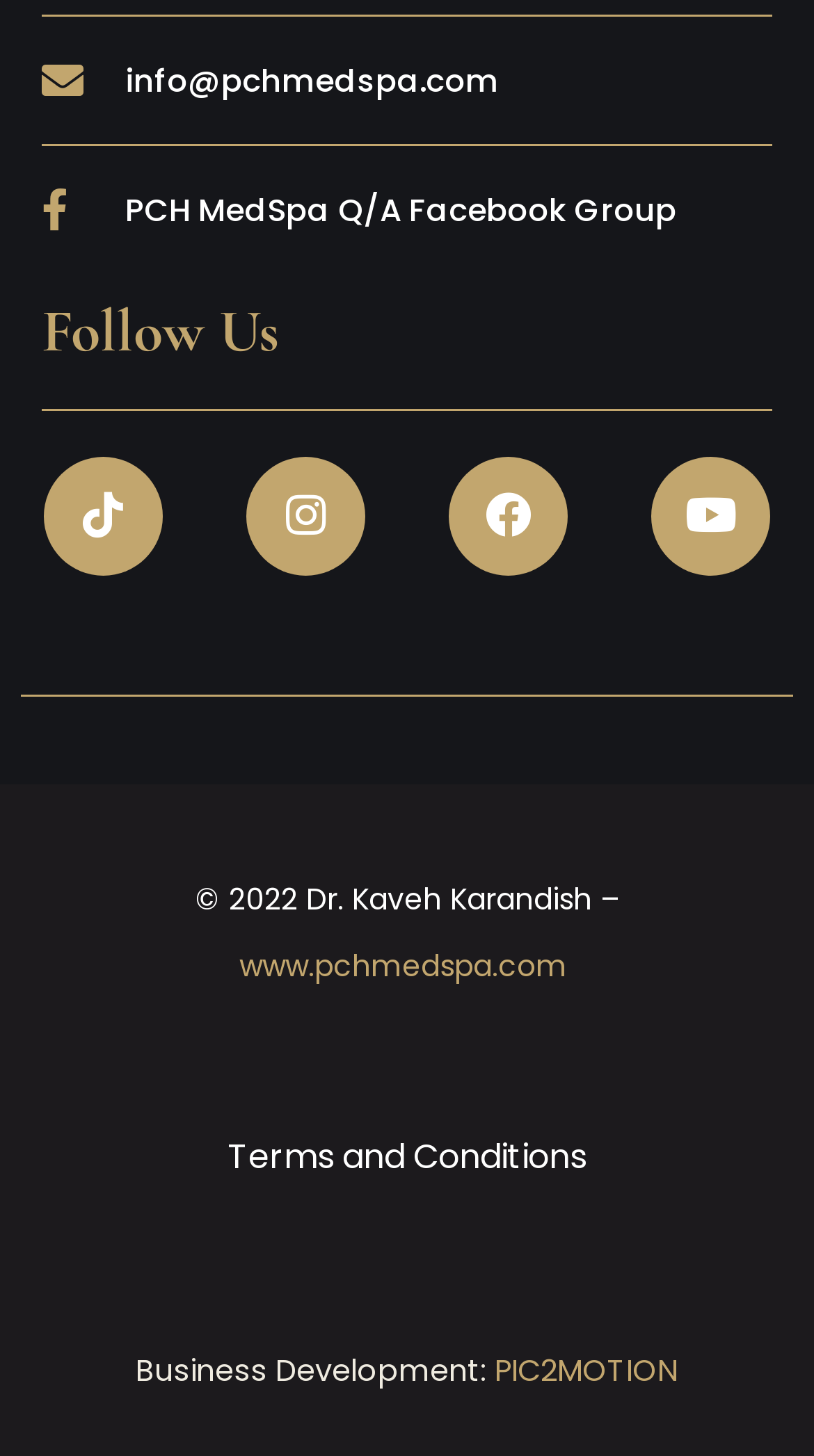Based on the image, provide a detailed and complete answer to the question: 
What is the year of the copyright?

The year of the copyright is found in the static text element at the bottom of the page, which is '© 2022 Dr. Kaveh Karandish –'.